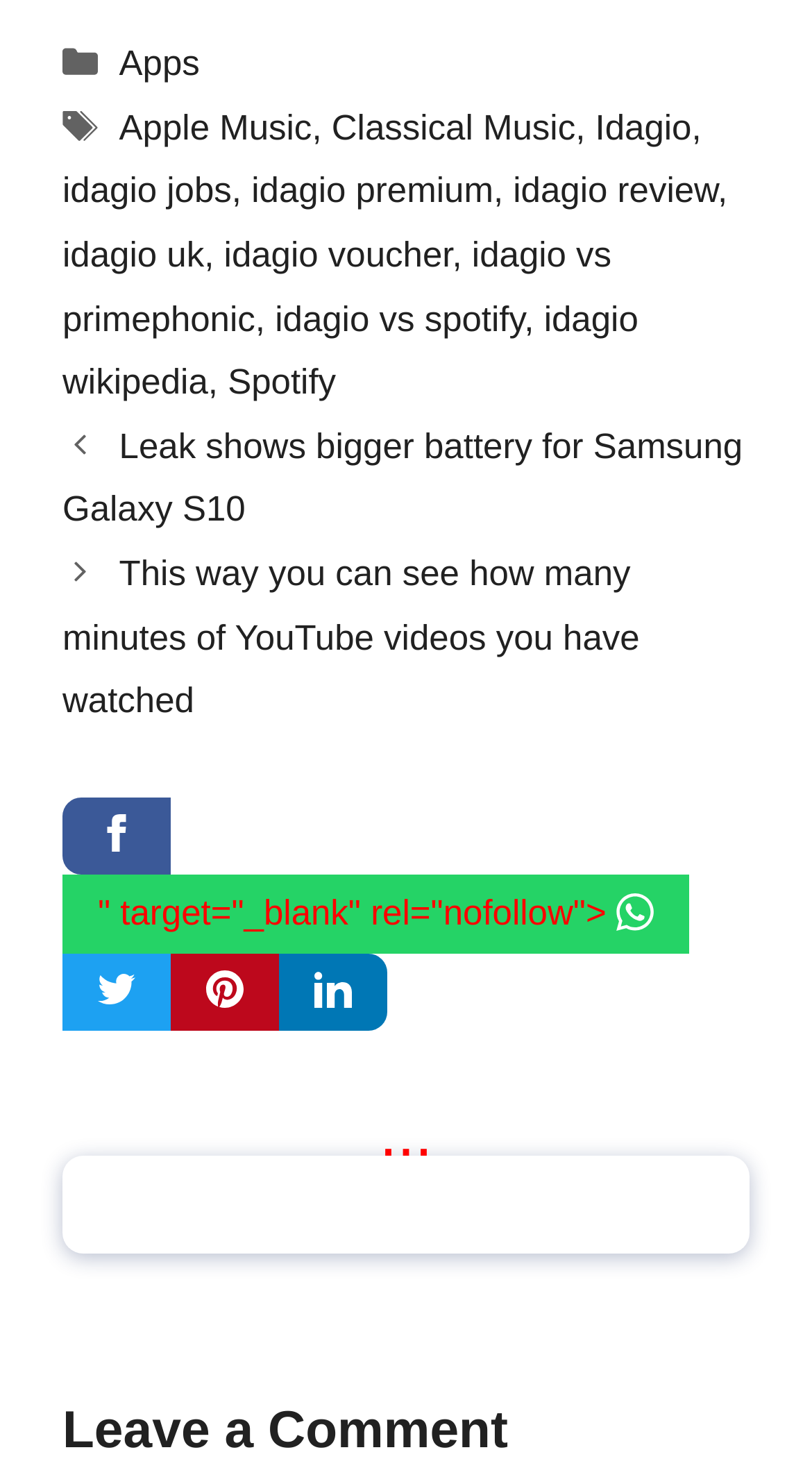Specify the bounding box coordinates for the region that must be clicked to perform the given instruction: "Click on the 'Posts' navigation".

[0.077, 0.28, 0.923, 0.495]